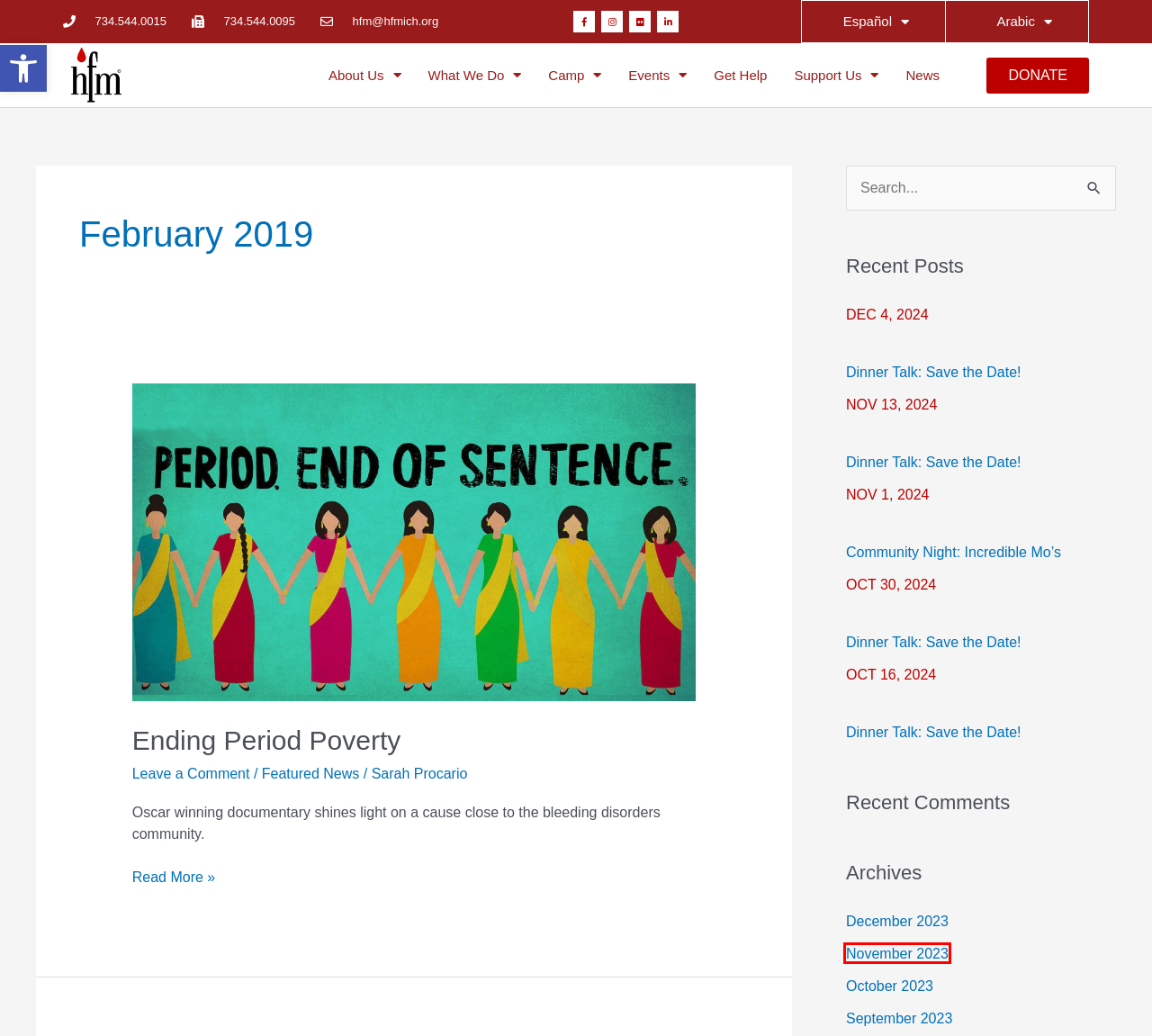You are provided with a screenshot of a webpage highlighting a UI element with a red bounding box. Choose the most suitable webpage description that matches the new page after clicking the element in the bounding box. Here are the candidates:
A. NOV 1, 2024Community Night: Incredible Mo's - Hemophilia Foundation of Michigan
B. Get Help - Hemophilia Foundation of Michigan
C. Featured News  - Hemophilia Foundation of Michigan
D. Camp Home - Hemophilia Foundation of Michigan
E. October 30, 2024: Save the date for a DinnerTalk hosted by Novo Nordisk
F. Support Us - Hemophilia Foundation of Michigan
G. Sarah Procario - Hemophilia Foundation of Michigan
H. 11 - 2023 - Hemophilia Foundation of Michigan

H